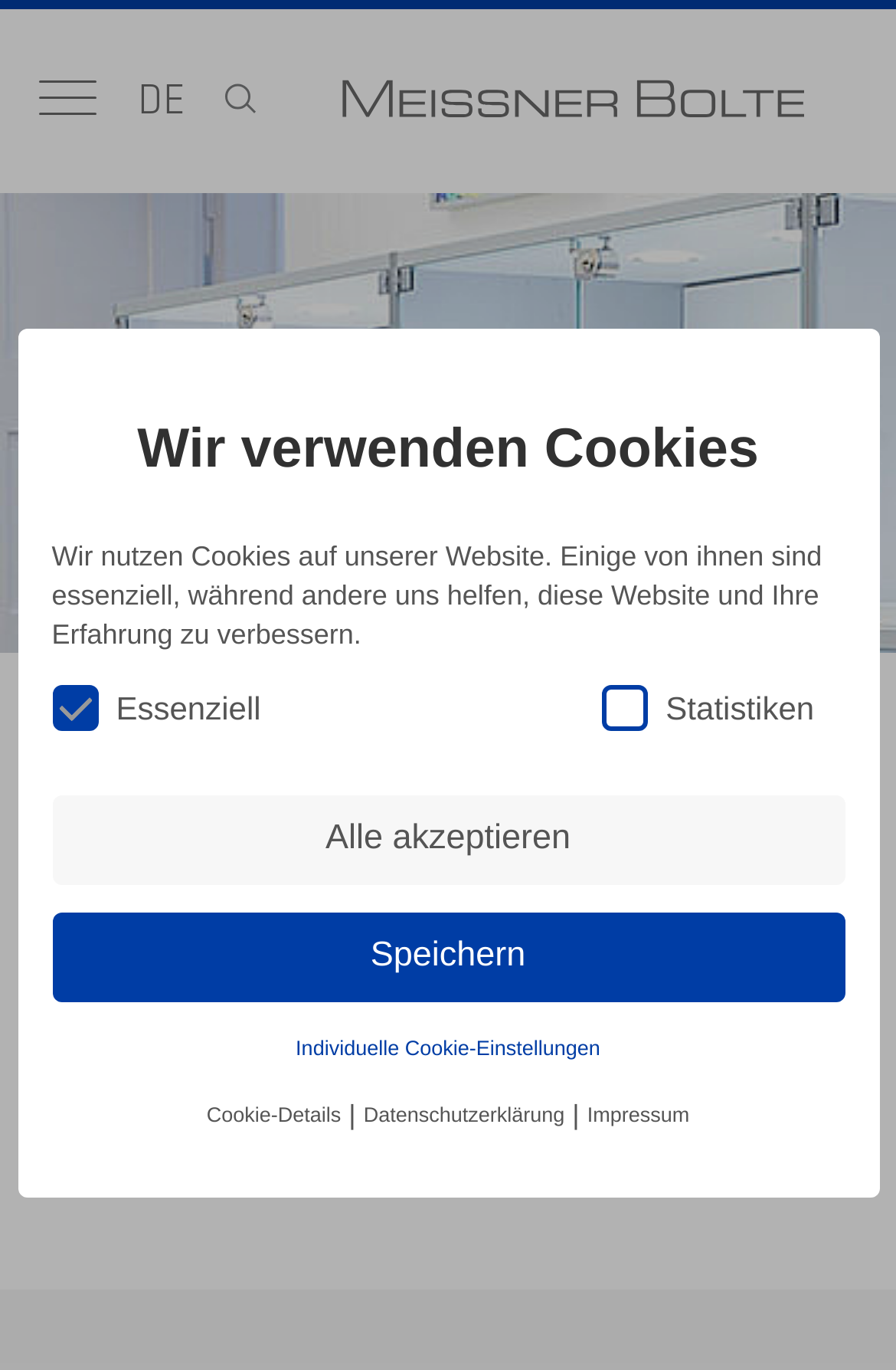Find the bounding box coordinates of the element's region that should be clicked in order to follow the given instruction: "Click the button". The coordinates should consist of four float numbers between 0 and 1, i.e., [left, top, right, bottom].

[0.058, 0.58, 0.942, 0.646]